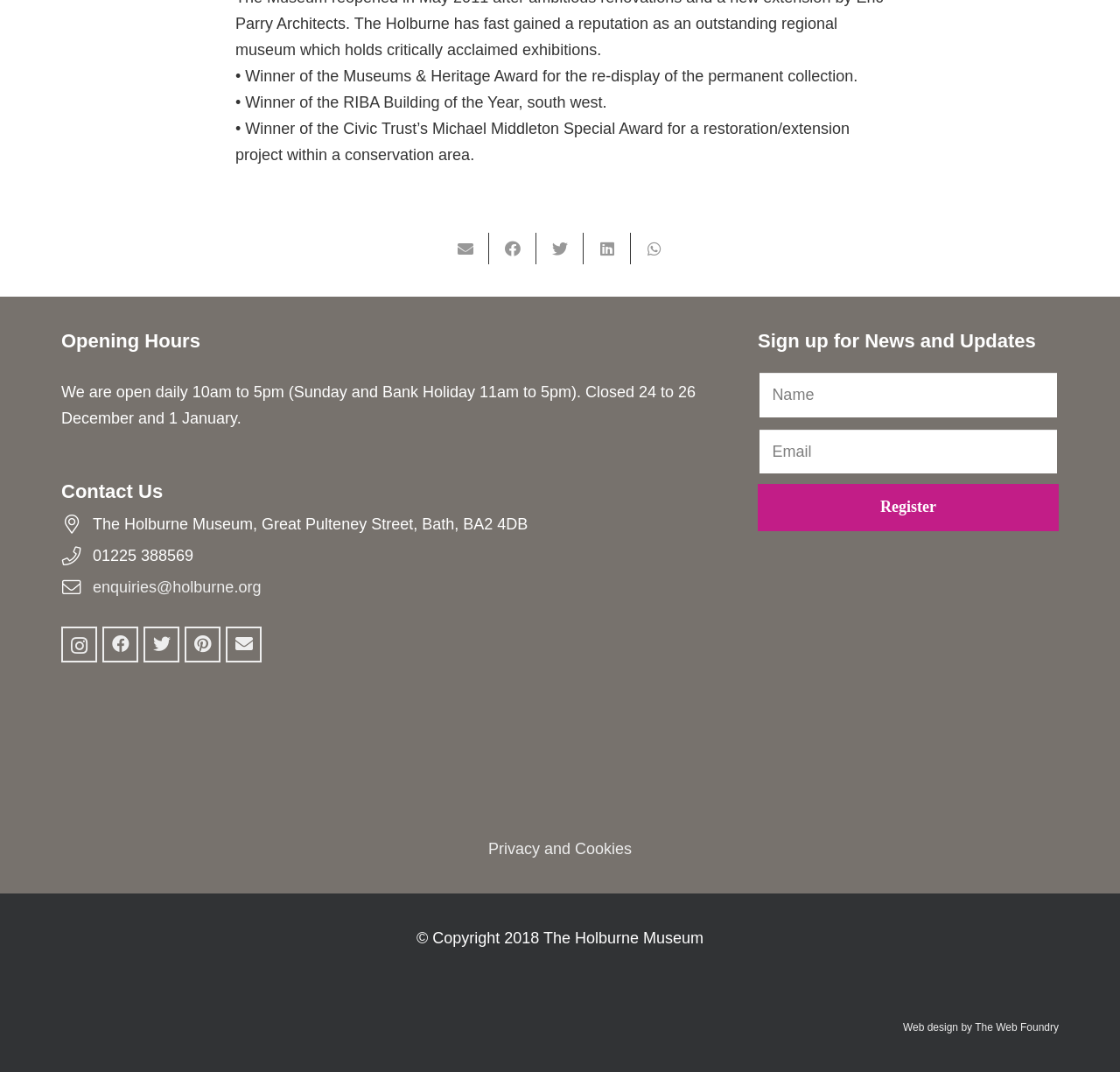Using the provided description: "aria-label="Link"", find the bounding box coordinates of the corresponding UI element. The output should be four float numbers between 0 and 1, in the format [left, top, right, bottom].

[0.677, 0.504, 0.945, 0.626]